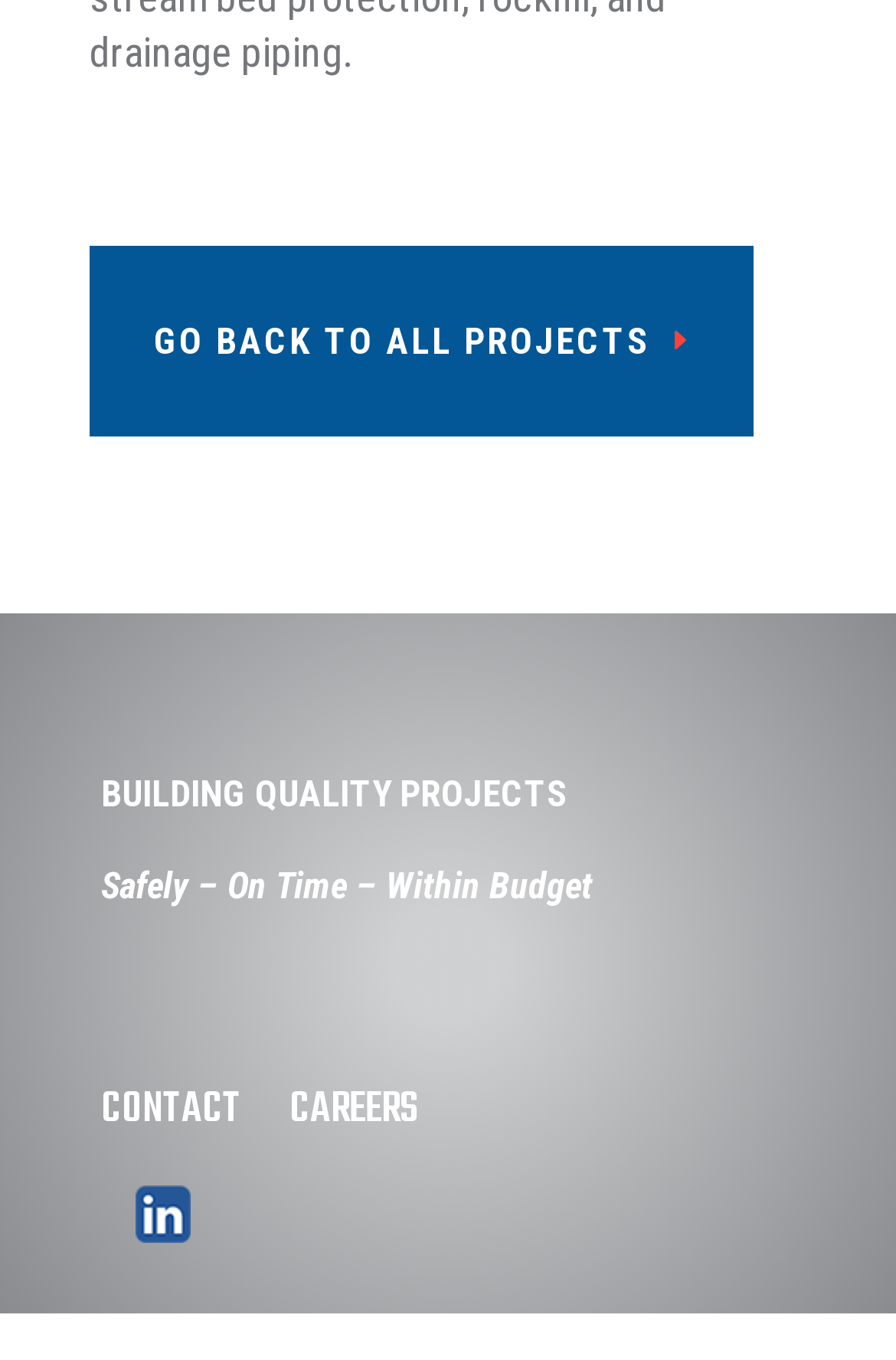Locate the UI element described by GO BACK TO ALL PROJECTS and provide its bounding box coordinates. Use the format (top-left x, top-left y, bottom-right x, bottom-right y) with all values as floating point numbers between 0 and 1.

[0.1, 0.181, 0.841, 0.321]